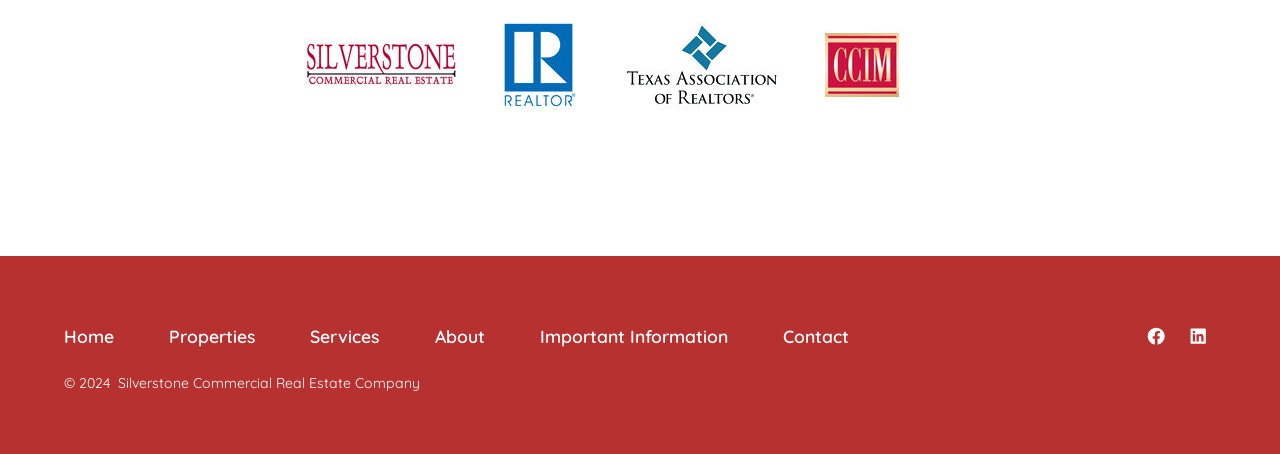Given the element description "Properties", identify the bounding box of the corresponding UI element.

[0.112, 0.693, 0.219, 0.79]